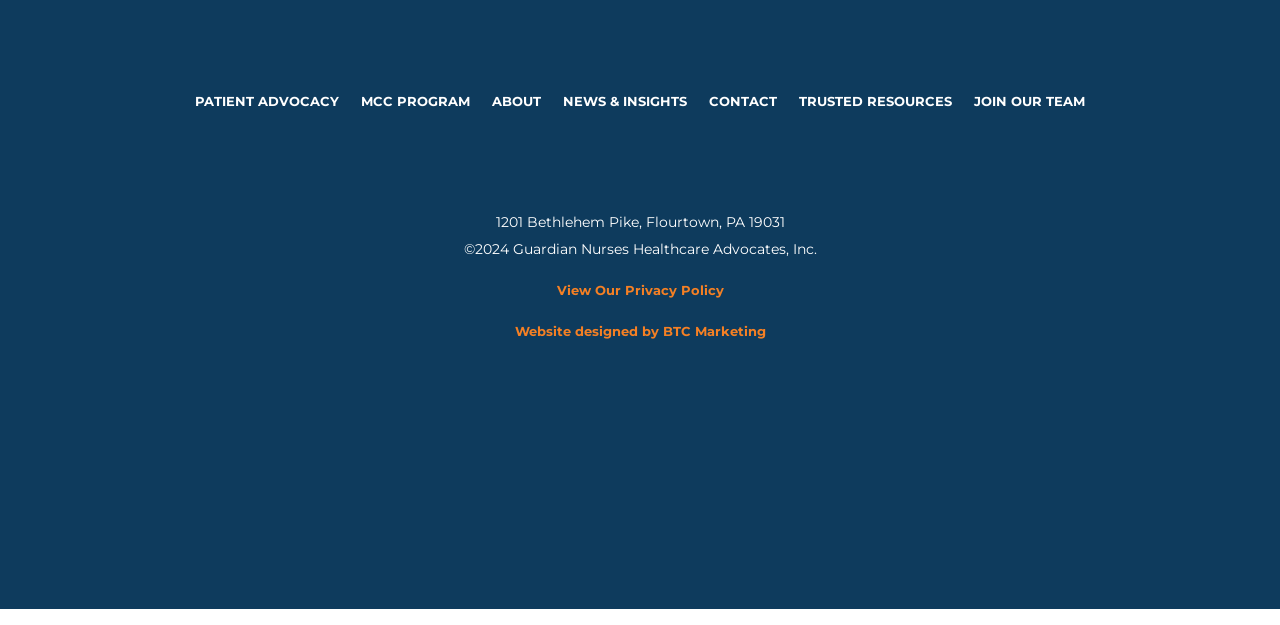Specify the bounding box coordinates of the area to click in order to follow the given instruction: "View NEWS & INSIGHTS."

[0.44, 0.151, 0.537, 0.186]